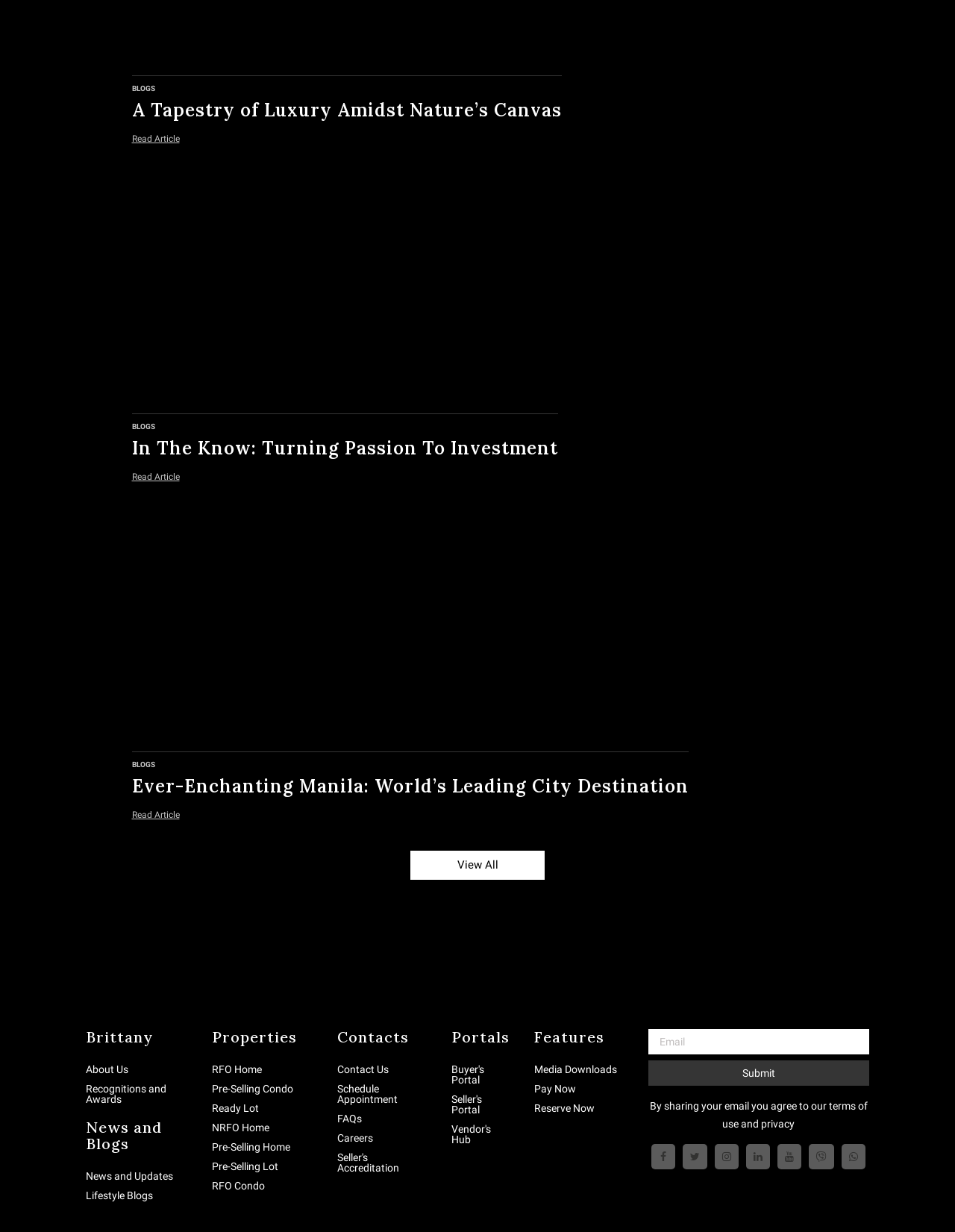Given the element description, predict the bounding box coordinates in the format (top-left x, top-left y, bottom-right x, bottom-right y), using floating point numbers between 0 and 1: 1170

None